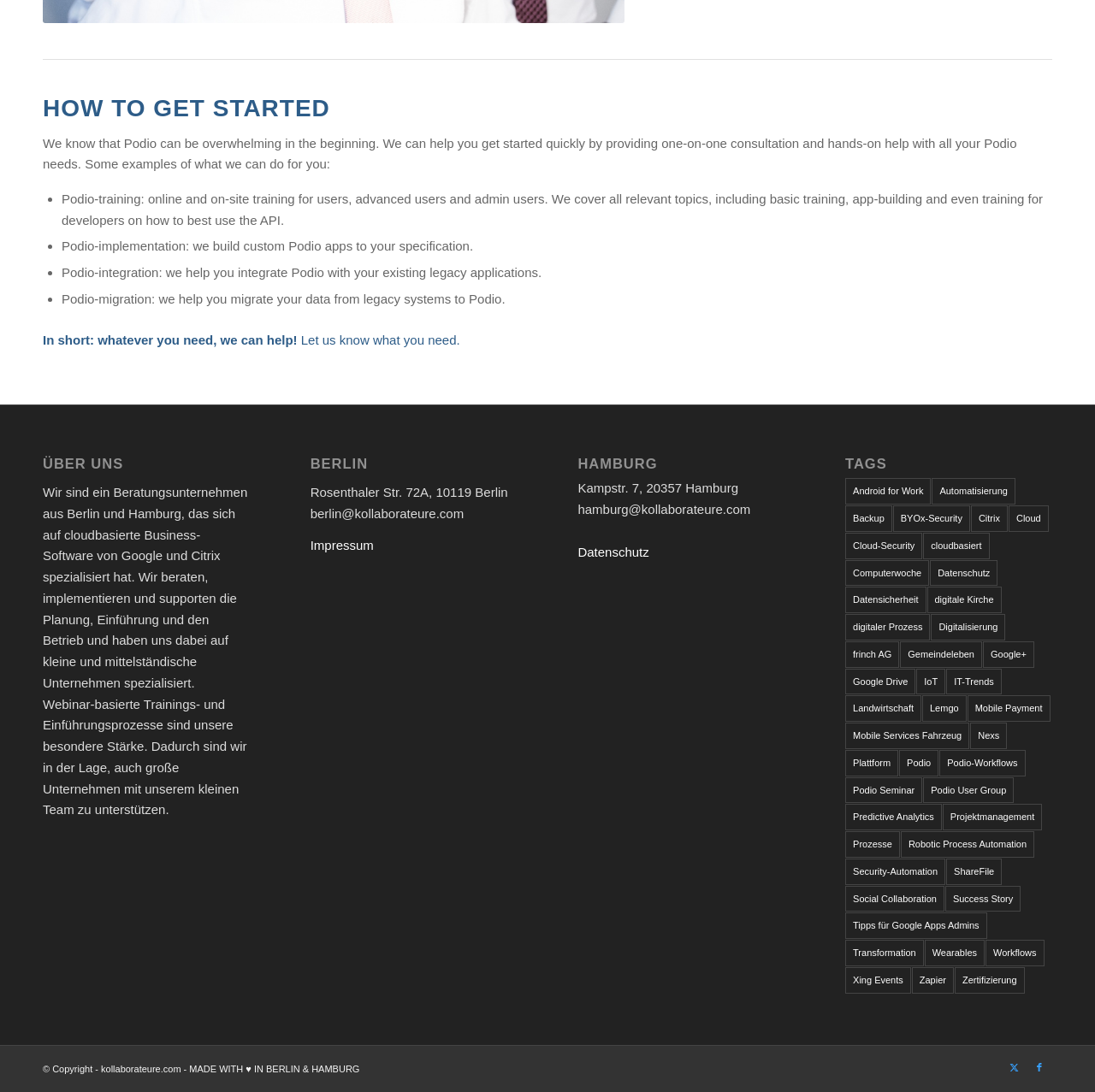Based on the element description: "Mobile Services Fahrzeug", identify the UI element and provide its bounding box coordinates. Use four float numbers between 0 and 1, [left, top, right, bottom].

[0.772, 0.662, 0.885, 0.686]